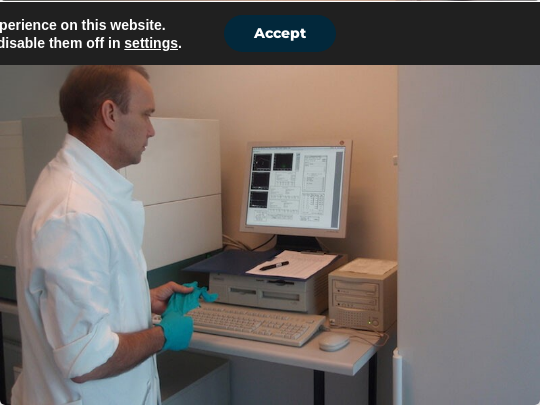Explain the image with as much detail as possible.

In the image, a laboratory technician is seen preparing for work in a medical or research facility. Dressed in a white lab coat and wearing blue gloves, the technician appears focused as he examines a computer monitor displaying data or images, likely related to sperm analysis or DNA fragmentation—a topic relevant to fertility studies. The workstation also includes a keyboard and an older computer unit, suggesting a blend of traditional and modern technology in the lab environment. This scene underscores the meticulous approach required in fertility research, as highlighted by recent discussions on the importance of DNA integrity in sperm health and its implications for successful conception and pregnancy outcomes.